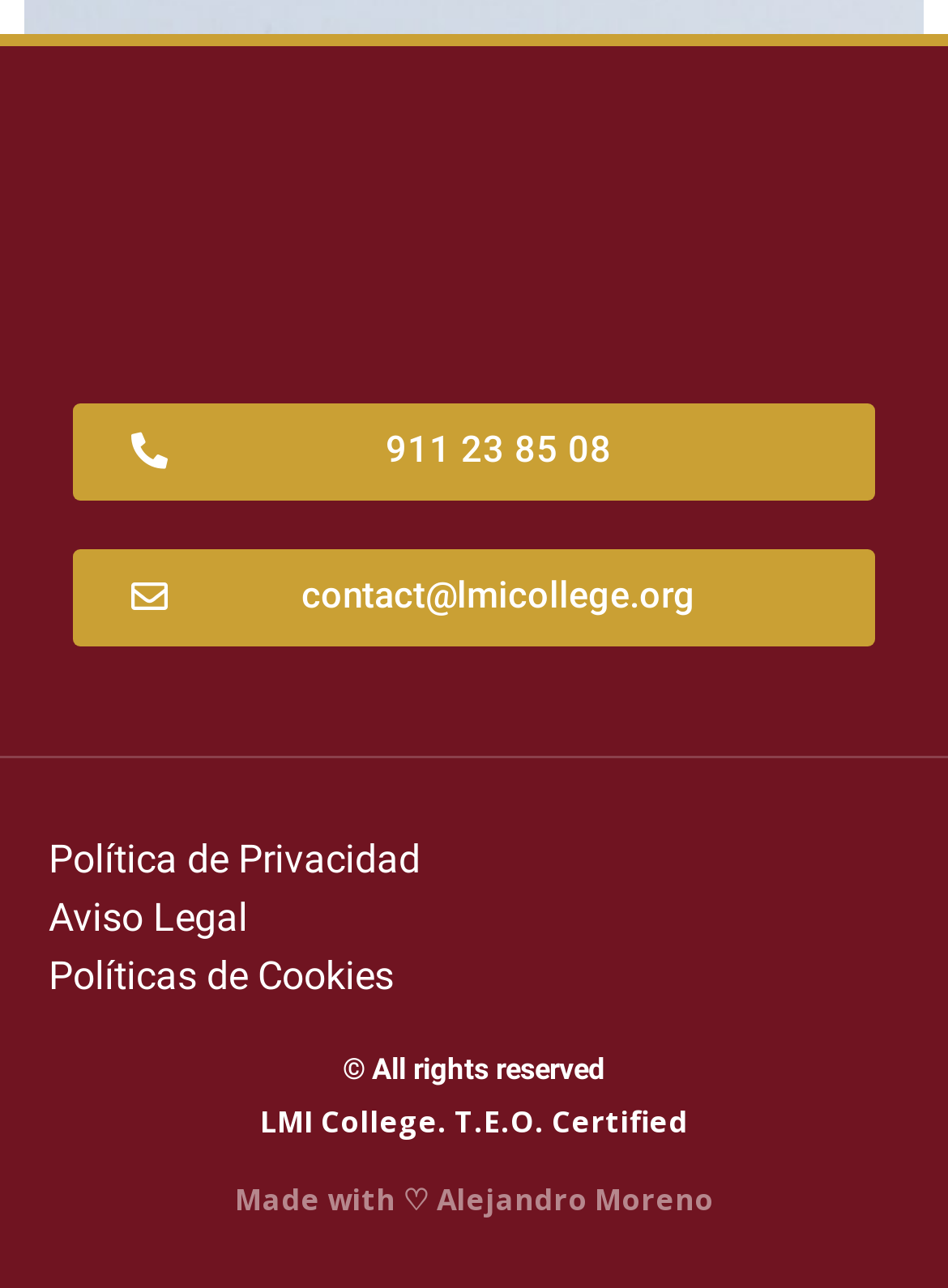How many elements are in the footer section?
Based on the image, give a one-word or short phrase answer.

8